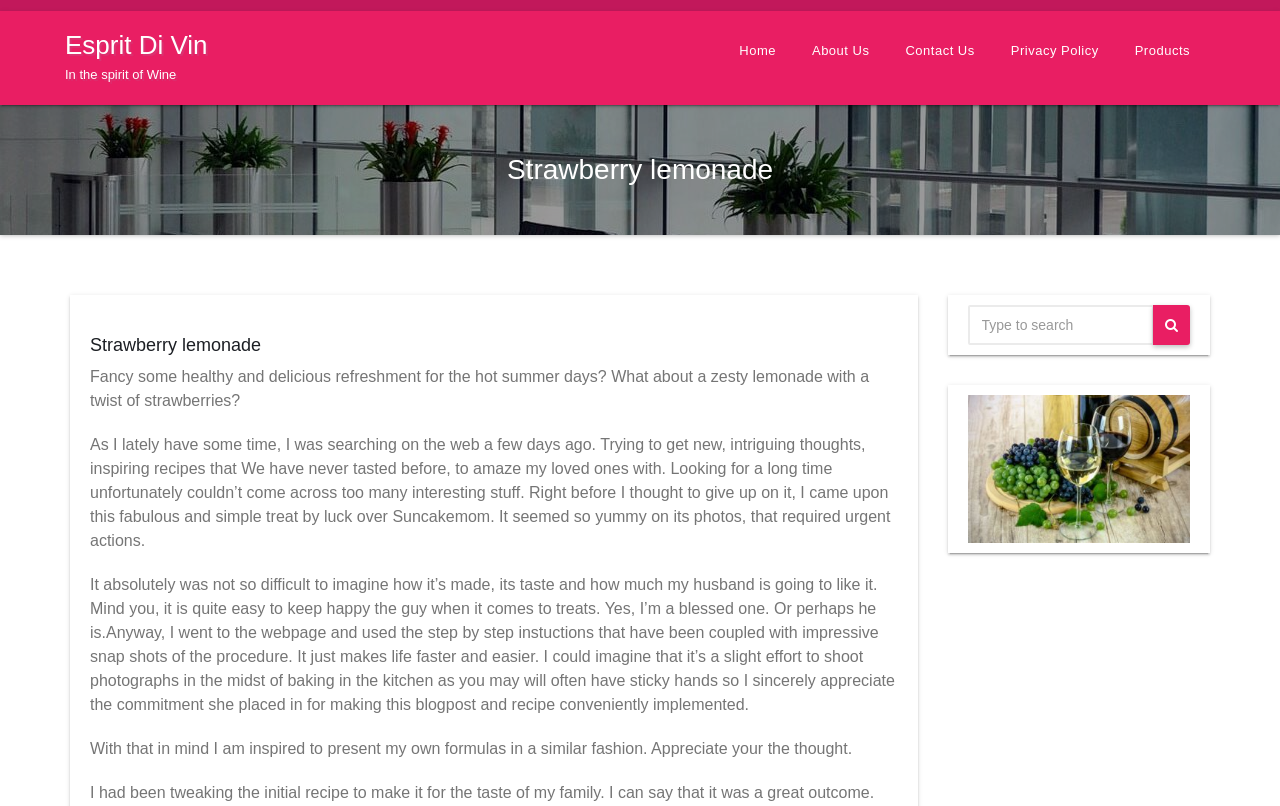Determine the coordinates of the bounding box for the clickable area needed to execute this instruction: "Click on the 'Home' link".

[0.565, 0.038, 0.619, 0.088]